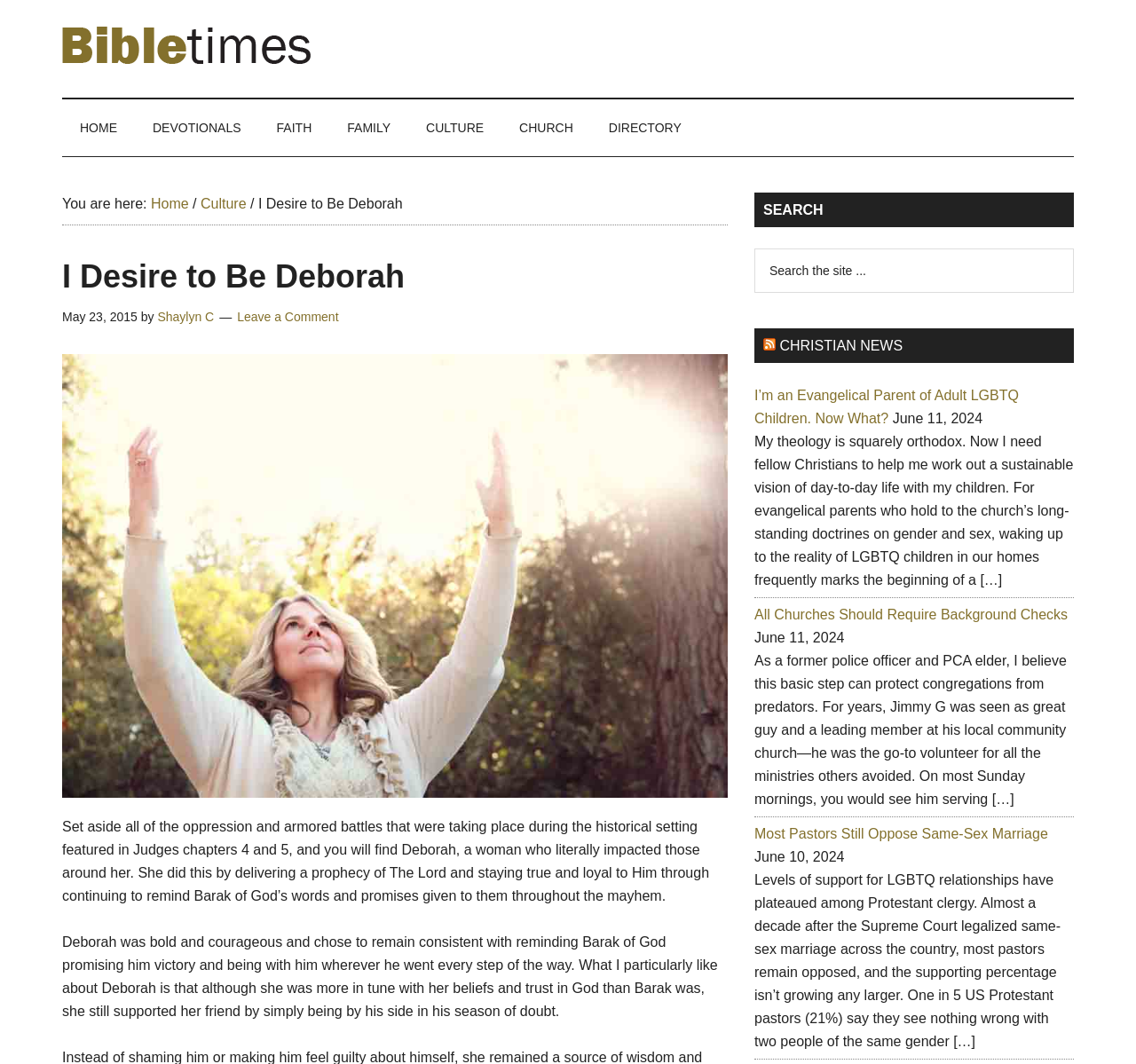Find the bounding box coordinates for the area that should be clicked to accomplish the instruction: "go to the devotionals page".

[0.119, 0.093, 0.228, 0.147]